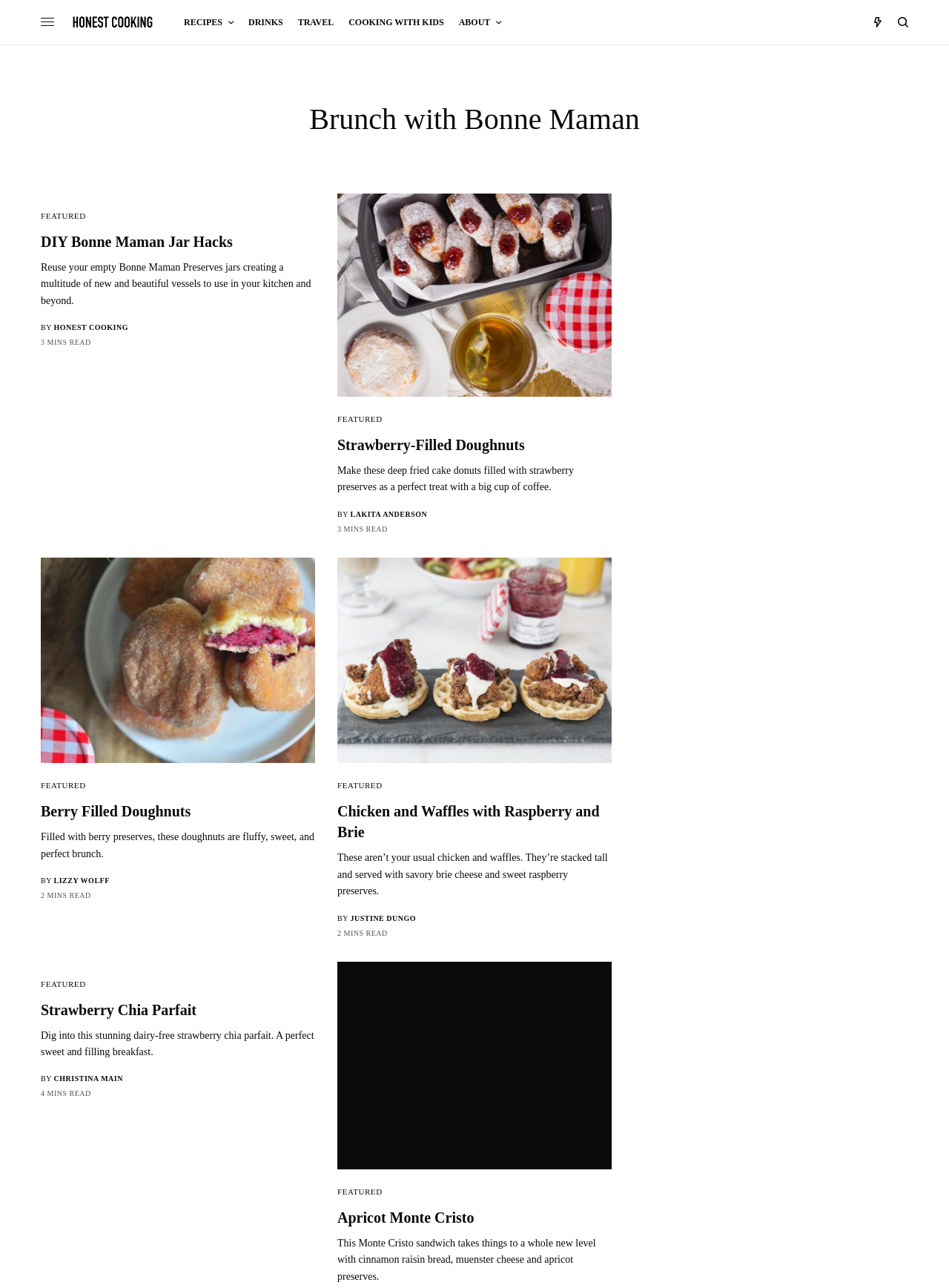Provide a short, one-word or phrase answer to the question below:
What is the format of the recipes on this webpage?

Article